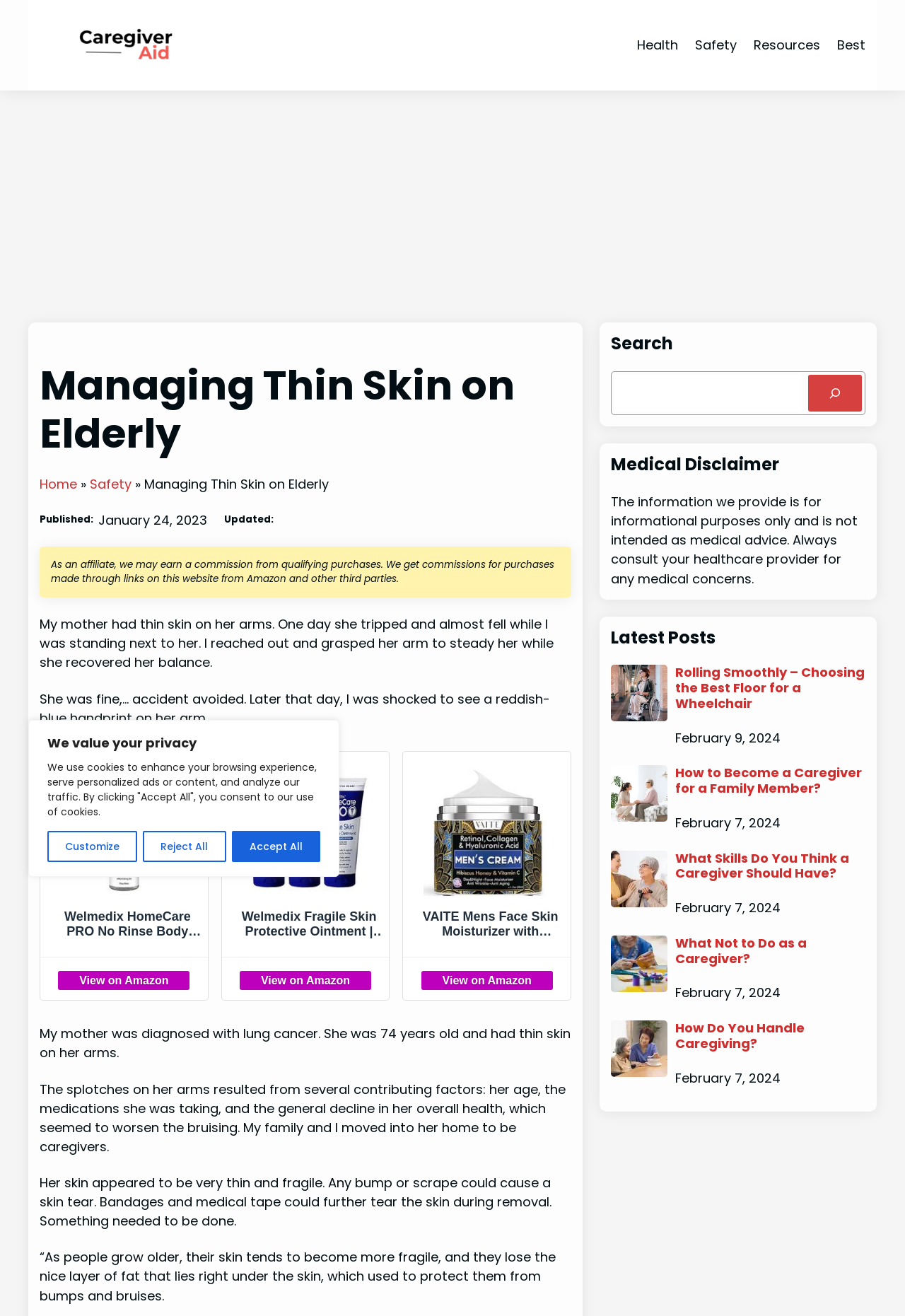Create an elaborate caption for the webpage.

This webpage is about managing thin skin in the elderly, providing tips and tricks for caregivers. At the top, there is a banner with a privacy policy notification, followed by a navigation menu with links to "Health", "Safety", "Resources", and "Best". Below this, there is a large section with an article about thin skin, including a personal anecdote about the author's mother and her experience with thin skin.

The article is divided into several sections, each with a heading and a brief description. There are also three product recommendations with images and links to Amazon, including a body wash, a skin protective ointment, and a face moisturizer. The products are listed in a vertical column, with each product taking up about a quarter of the screen.

To the right of the article, there is a sidebar with several sections, including a search bar, a medical disclaimer, and a list of latest posts. The latest posts section includes three articles with images, headings, and publication dates. The articles are stacked vertically, with each article taking up about a quarter of the screen.

At the bottom of the page, there is a footer section with a copyright notice and a link to the website's terms of use. Overall, the webpage has a clean and organized layout, with clear headings and concise text. The use of images and product recommendations adds visual interest and provides additional resources for caregivers.